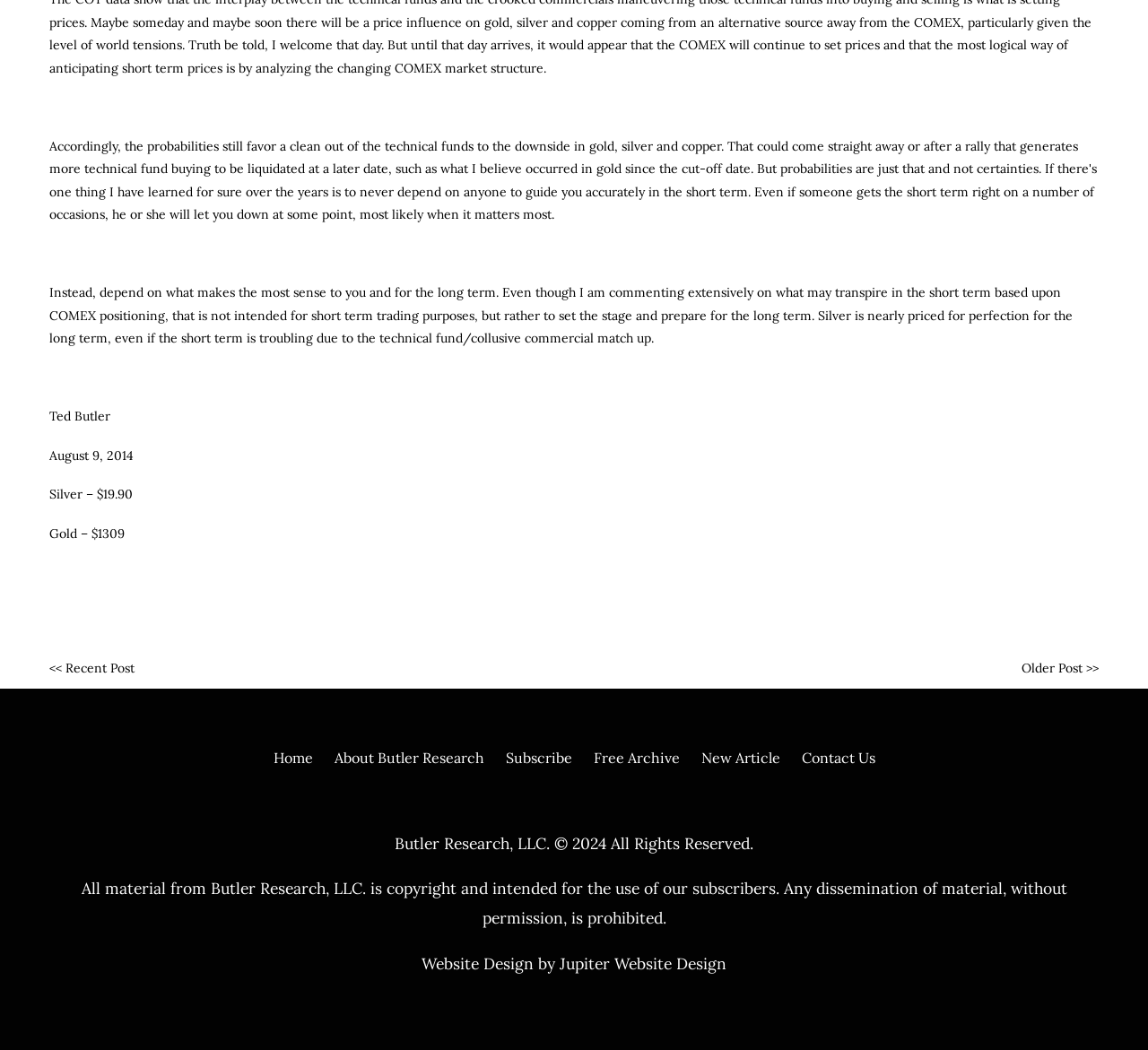Locate the UI element that matches the description About Butler Research in the webpage screenshot. Return the bounding box coordinates in the format (top-left x, top-left y, bottom-right x, bottom-right y), with values ranging from 0 to 1.

[0.291, 0.713, 0.421, 0.73]